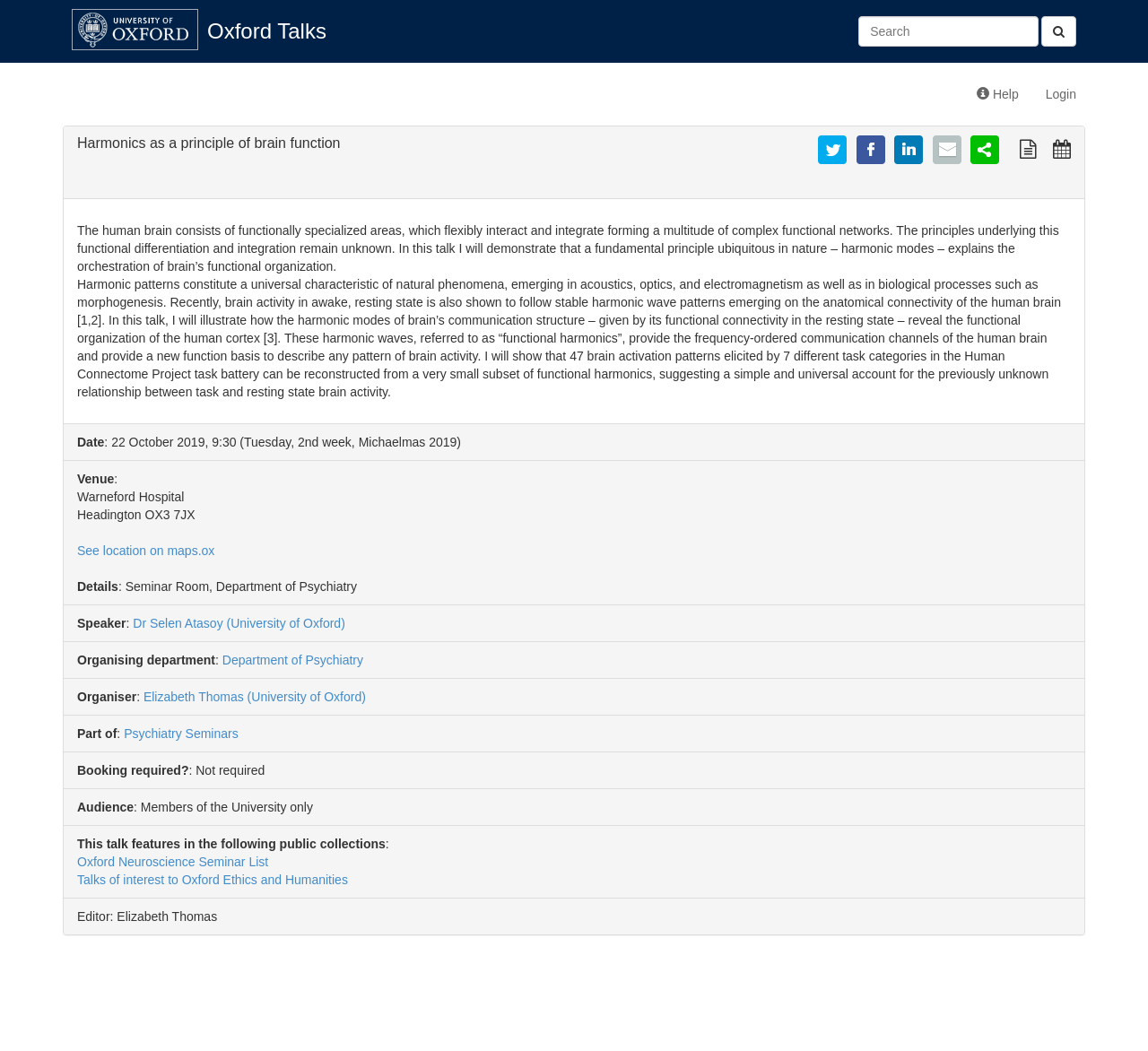Locate the bounding box coordinates of the clickable region to complete the following instruction: "Search for a talk."

[0.748, 0.015, 0.938, 0.044]